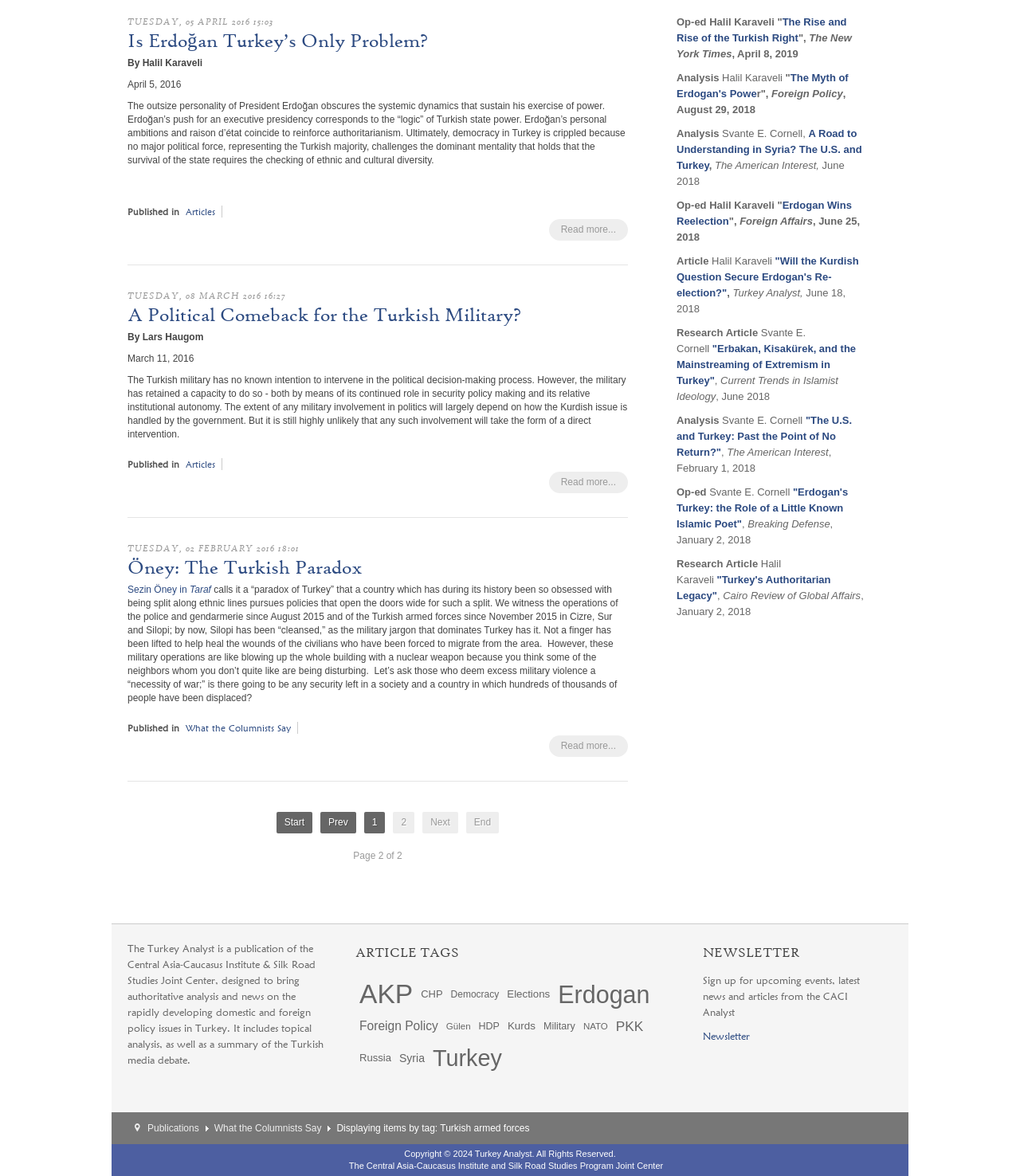Determine the bounding box coordinates for the HTML element described here: "Read more...".

[0.538, 0.401, 0.616, 0.419]